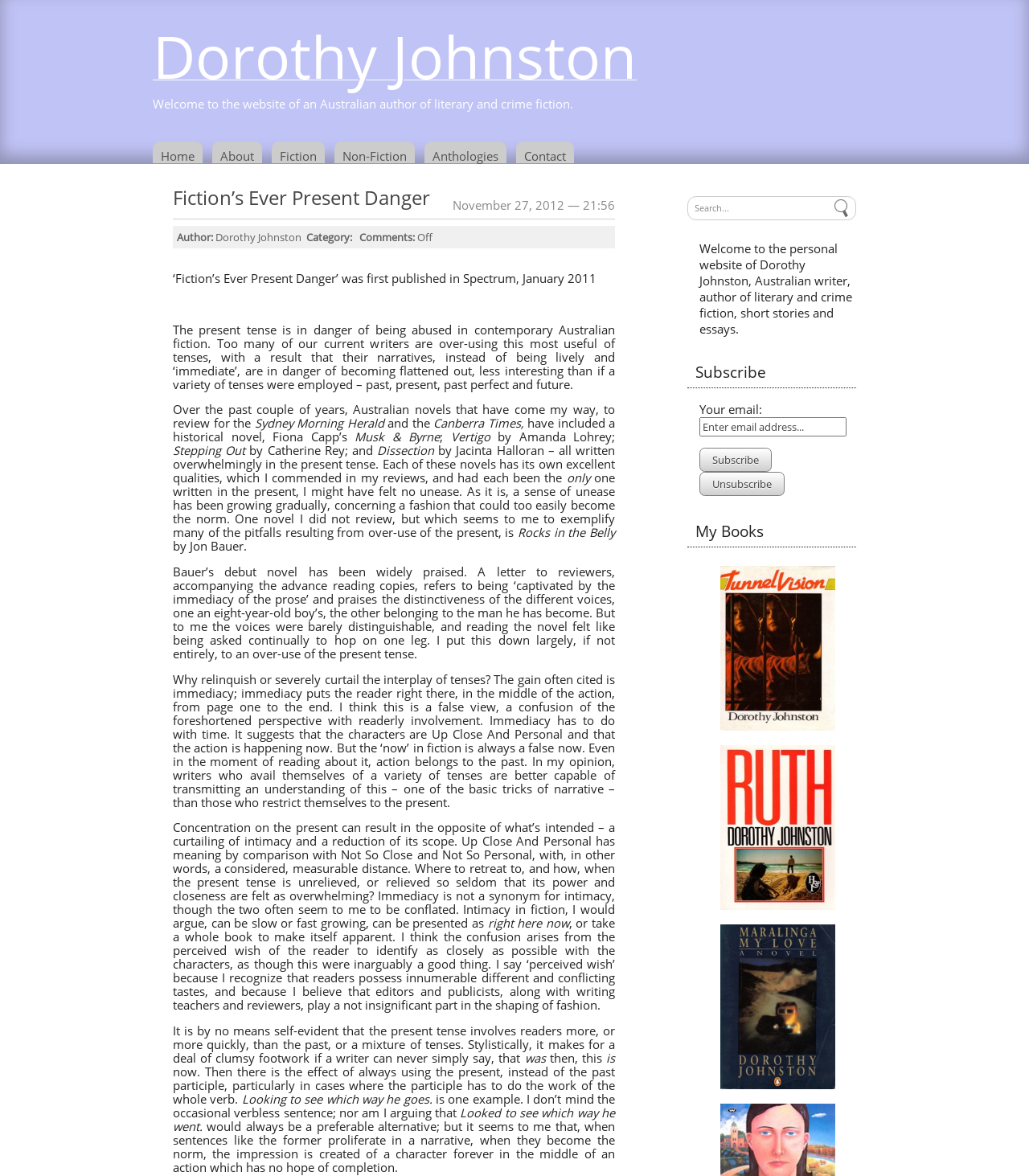Respond with a single word or phrase for the following question: 
What is the author's name?

Dorothy Johnston